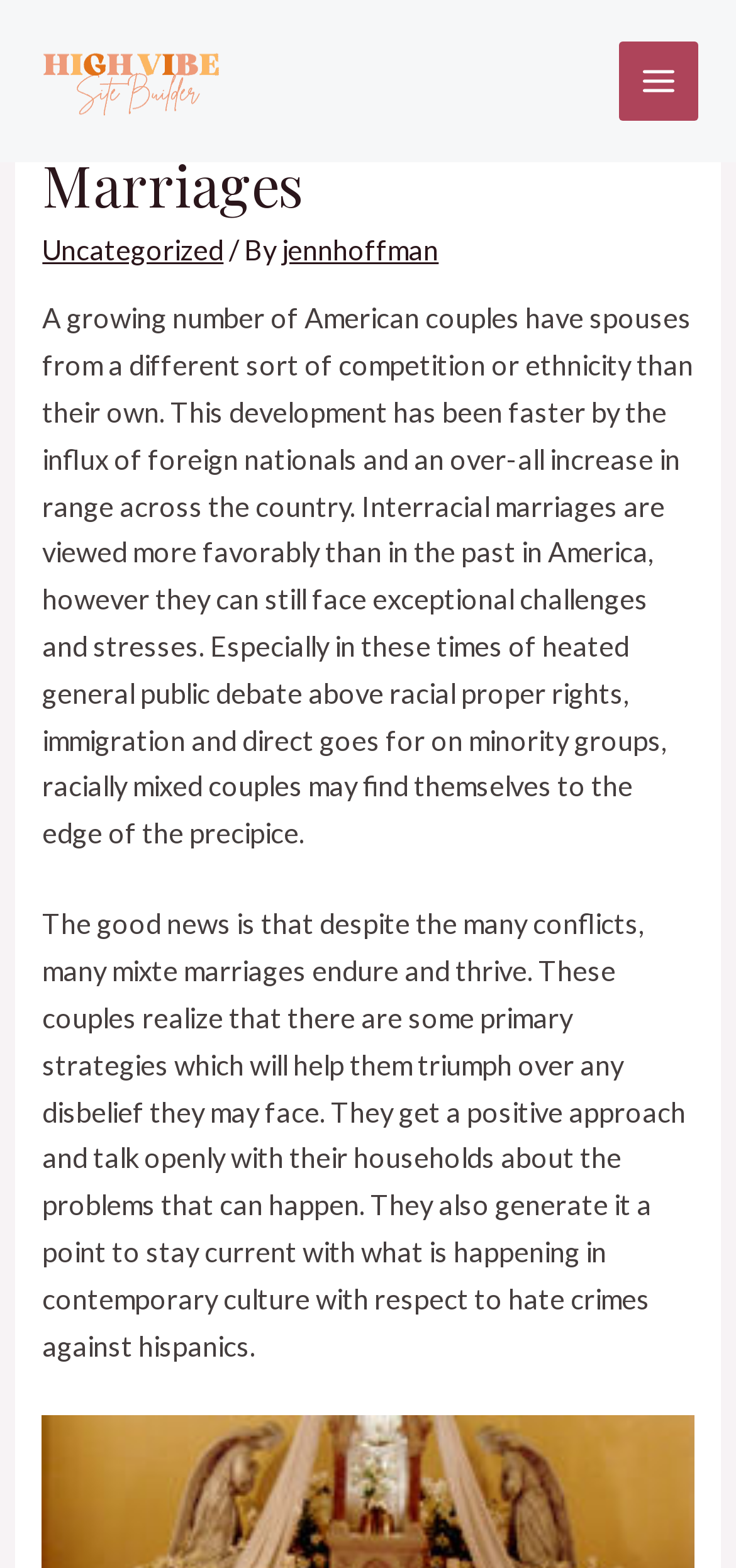Identify the main heading of the webpage and provide its text content.

Powerful Interracial Marriages